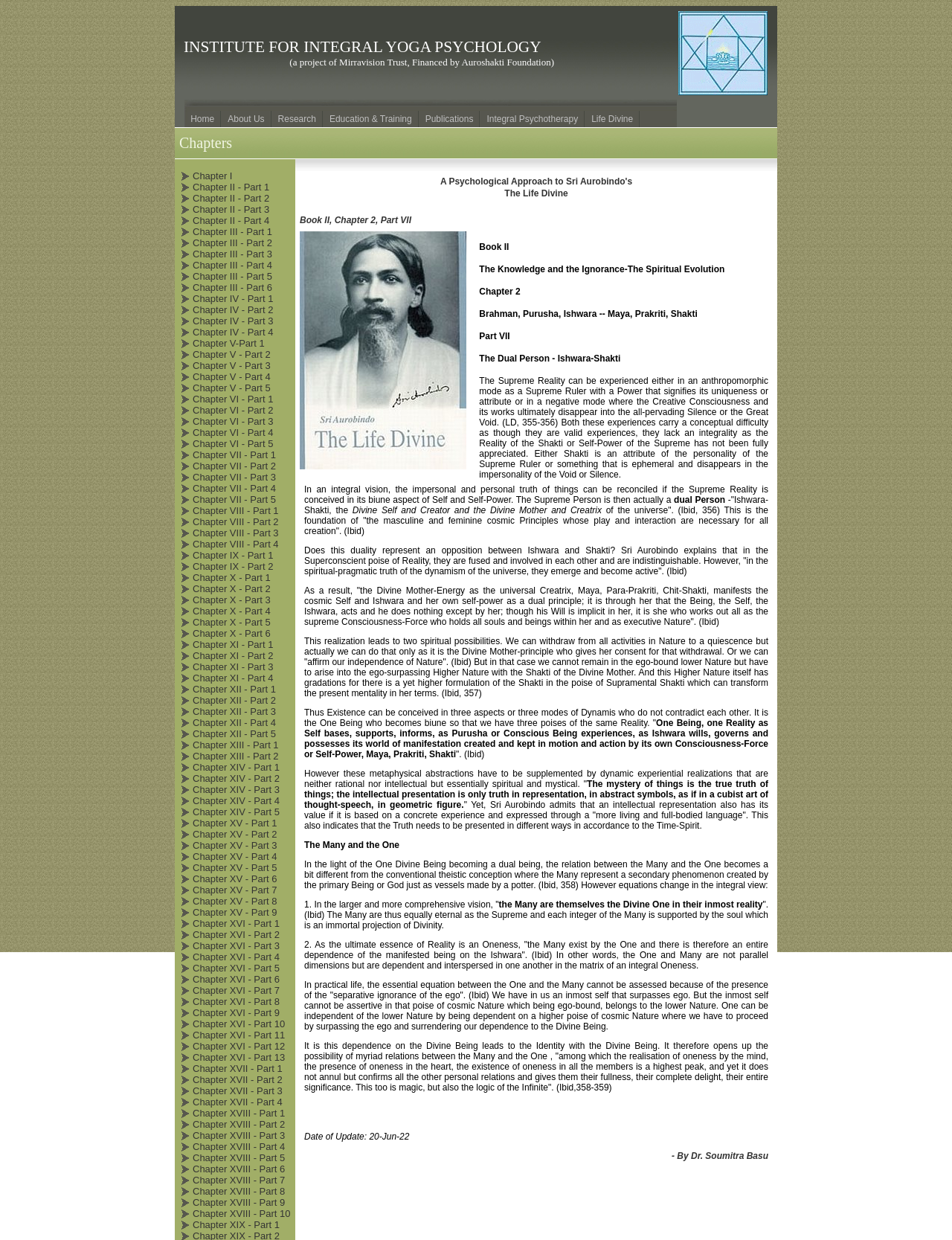Pinpoint the bounding box coordinates of the clickable area needed to execute the instruction: "Click the Chapter I link". The coordinates should be specified as four float numbers between 0 and 1, i.e., [left, top, right, bottom].

[0.202, 0.136, 0.244, 0.146]